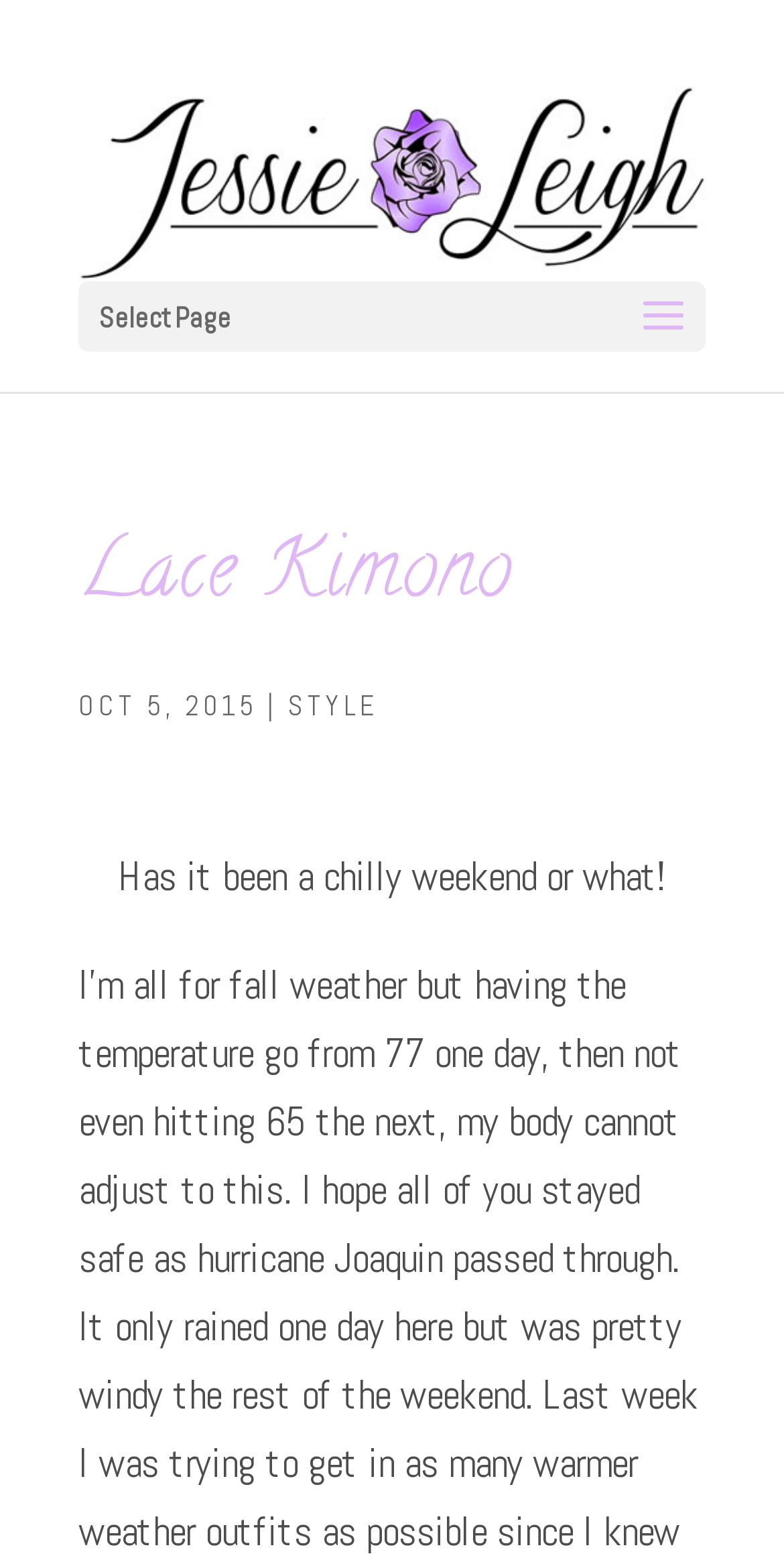What is the category of the article?
Analyze the image and provide a thorough answer to the question.

I found the category of the article by looking at the link element that says 'STYLE' which is located next to the text element that says '|'.